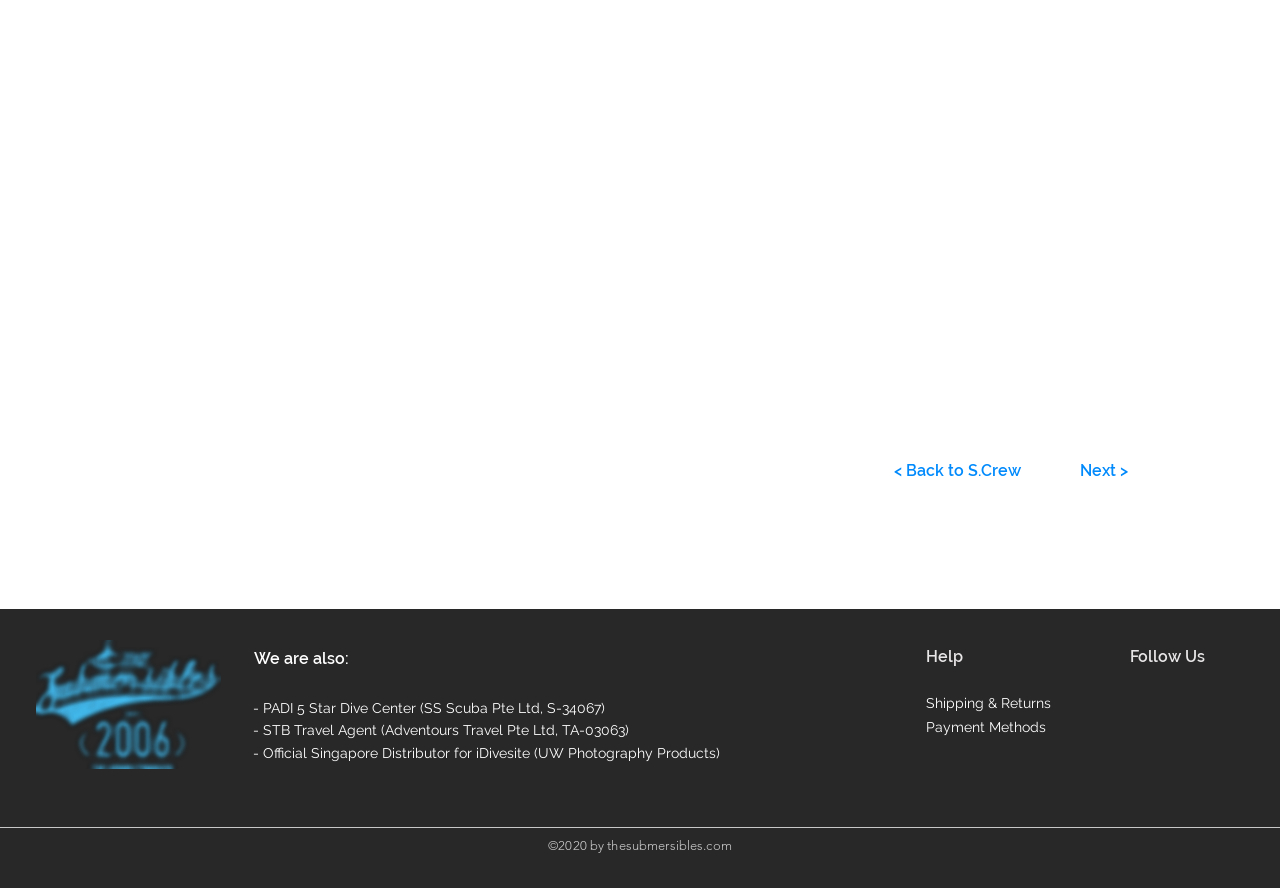Determine the bounding box coordinates for the element that should be clicked to follow this instruction: "follow on Facebook". The coordinates should be given as four float numbers between 0 and 1, in the format [left, top, right, bottom].

[0.875, 0.785, 0.902, 0.824]